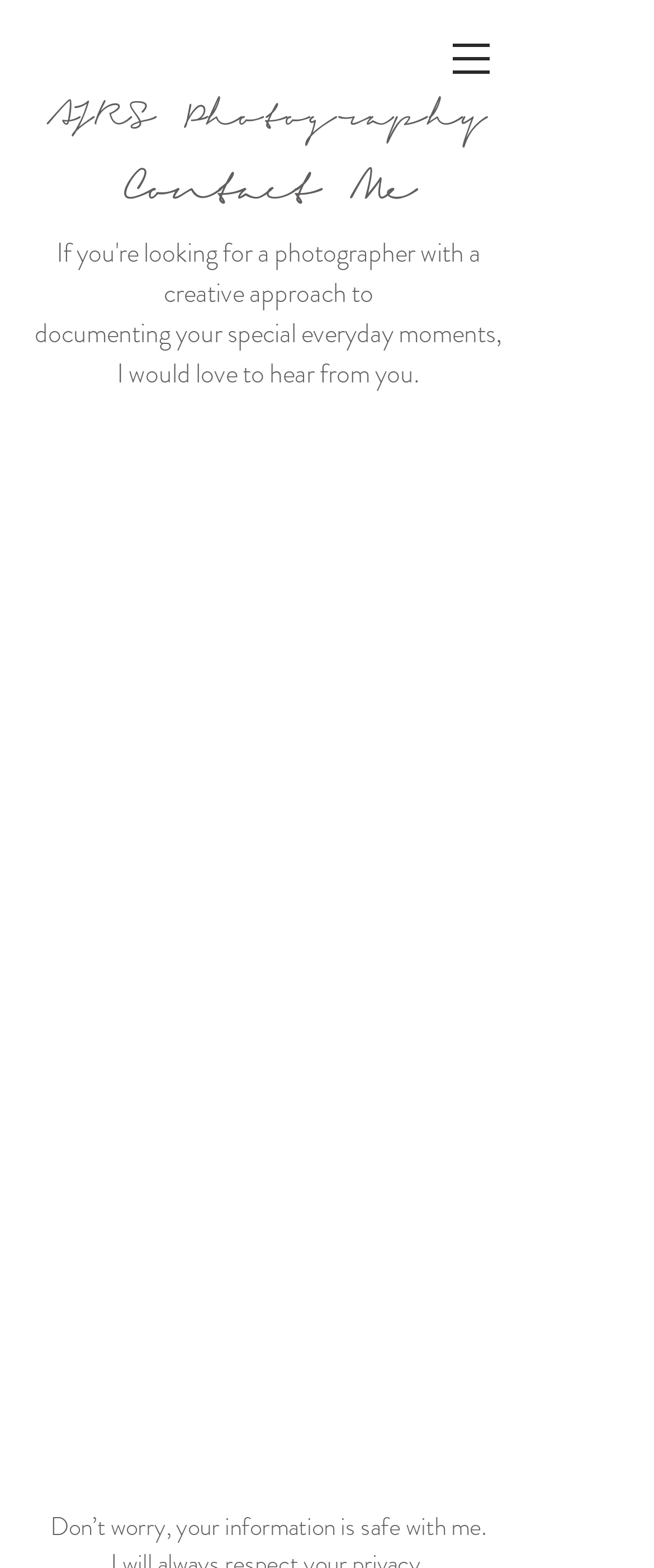Consider the image and give a detailed and elaborate answer to the question: 
What is the purpose of the photography service?

The purpose of the photography service can be inferred from the StaticText element 'documenting your special everyday moments, I would love to hear from you.' which is a child of the root element and has a bounding box with coordinates [0.053, 0.2, 0.768, 0.25]. This text suggests that the photography service is focused on capturing special moments in everyday life.